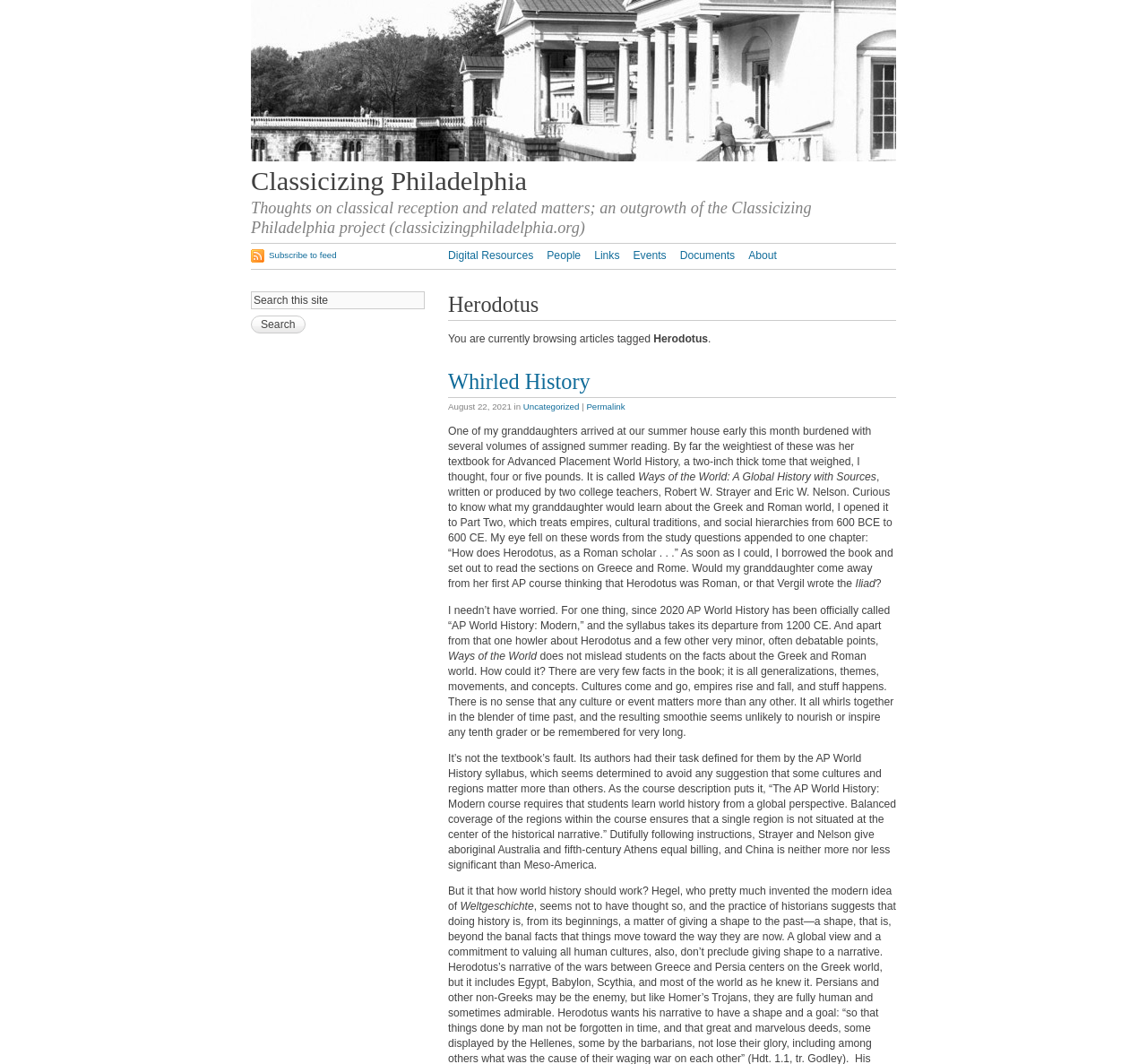Reply to the question with a single word or phrase:
How many links are there in the navigation menu?

7